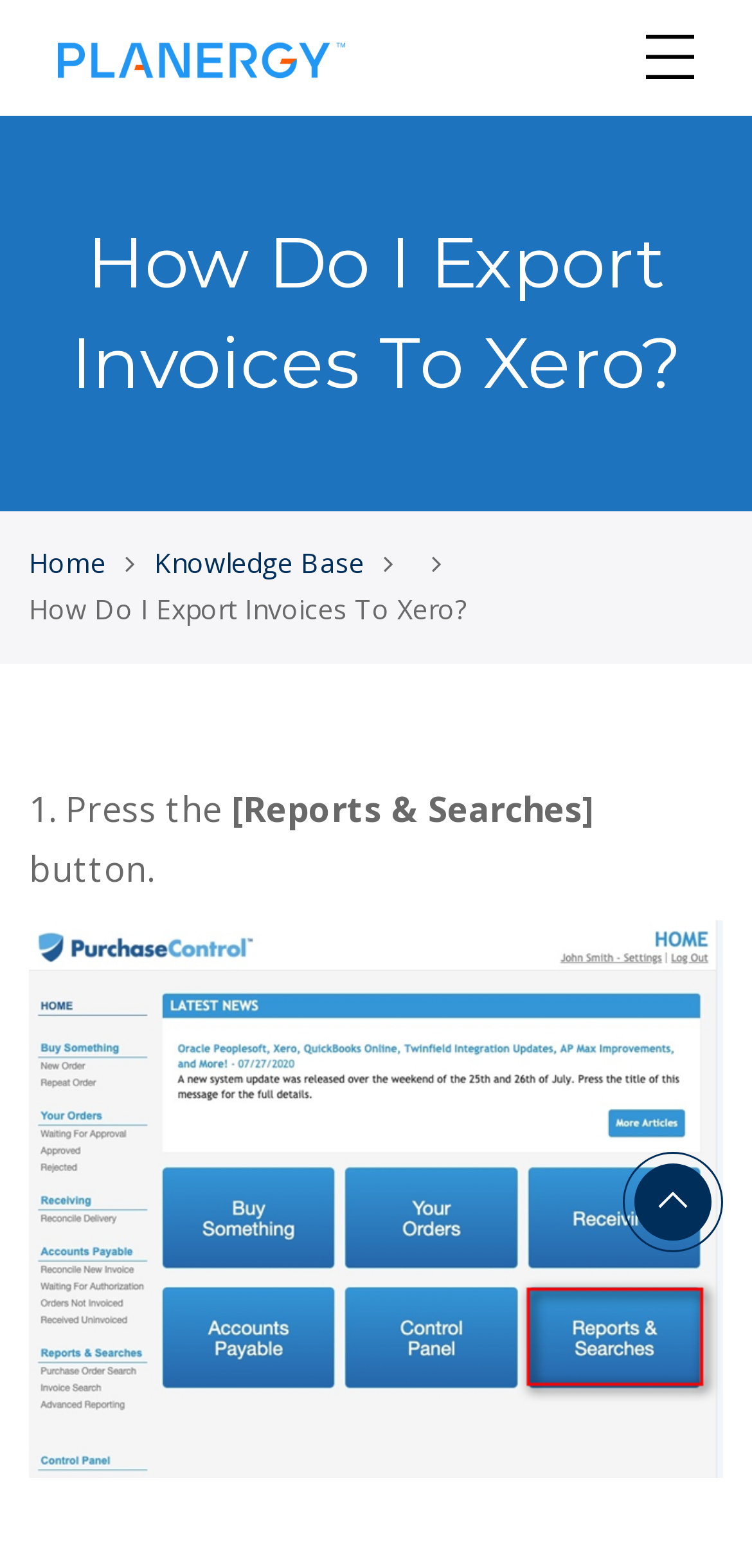Explain the webpage's design and content in an elaborate manner.

The webpage is a tutorial guide on "How Do I Export Invoices To Xero?" from the PLANERGY Success Portal. At the top left corner, there is a link to the PLANERGY Success Portal with an accompanying image. On the top right corner, there is a menu link with an image. 

Below the top section, there is a heading that repeats the title "How Do I Export Invoices To Xero?" in a larger font. Underneath the heading, there are two links, "Home" and "Knowledge Base", positioned side by side. 

The main content of the webpage is a step-by-step guide. The first step is indicated by a list marker "1." and is followed by a paragraph of text that instructs the user to "Press the [Reports & Searches] button." This text is positioned in the middle of the page. 

At the bottom right corner, there is a link with an icon, but its purpose is unclear.